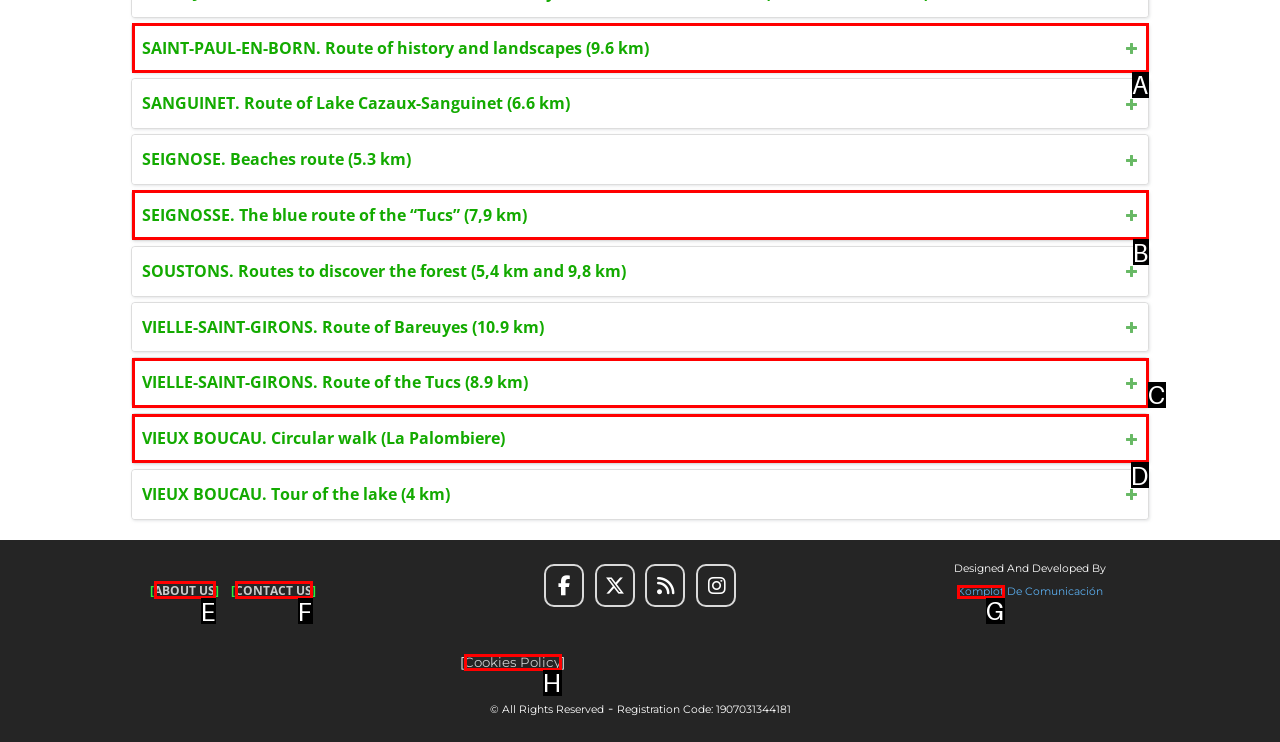Tell me the letter of the UI element to click in order to accomplish the following task: Contact us
Answer with the letter of the chosen option from the given choices directly.

F